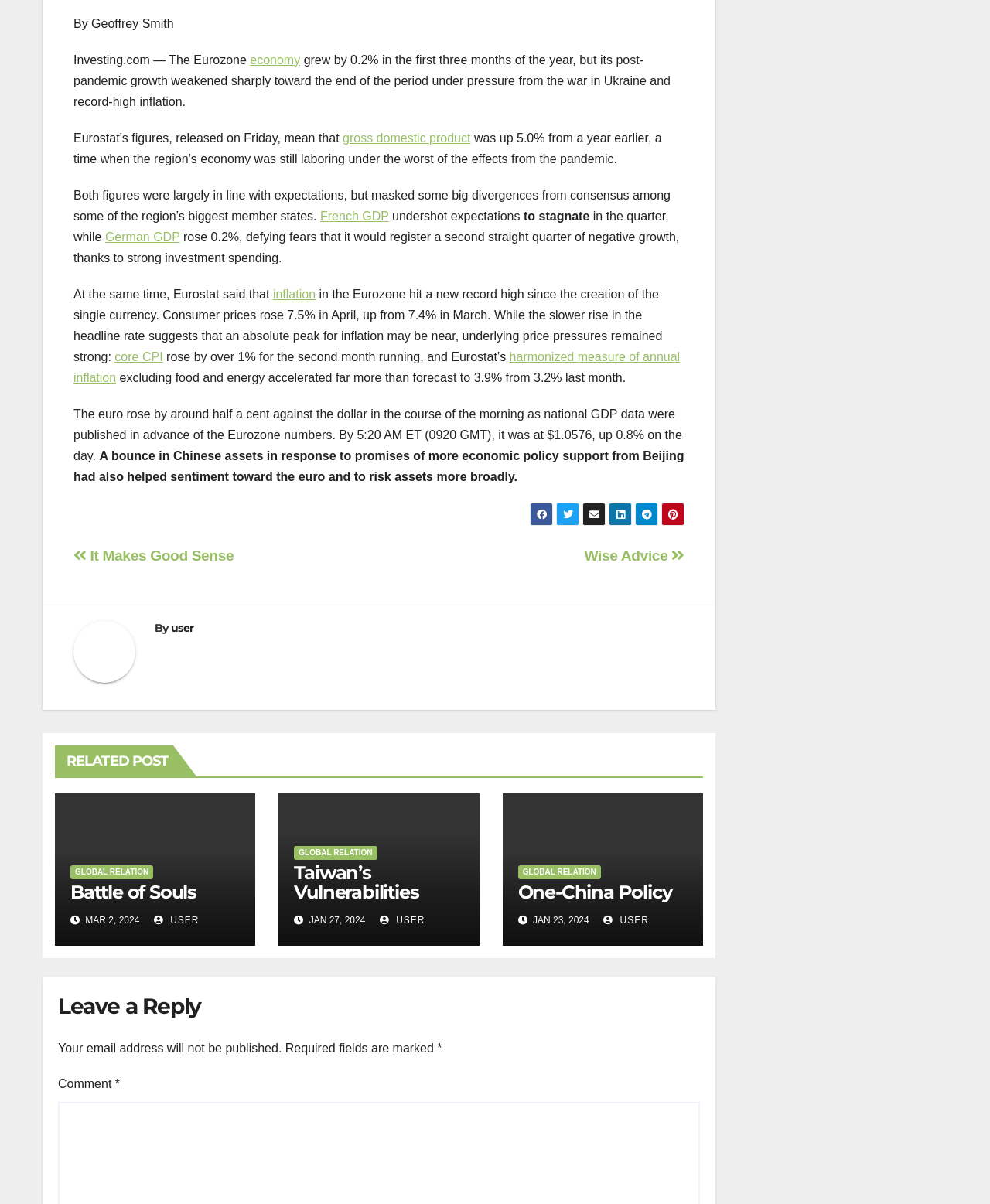Locate the bounding box coordinates of the clickable part needed for the task: "Click on the link to read about the Eurozone economy".

[0.253, 0.044, 0.303, 0.055]